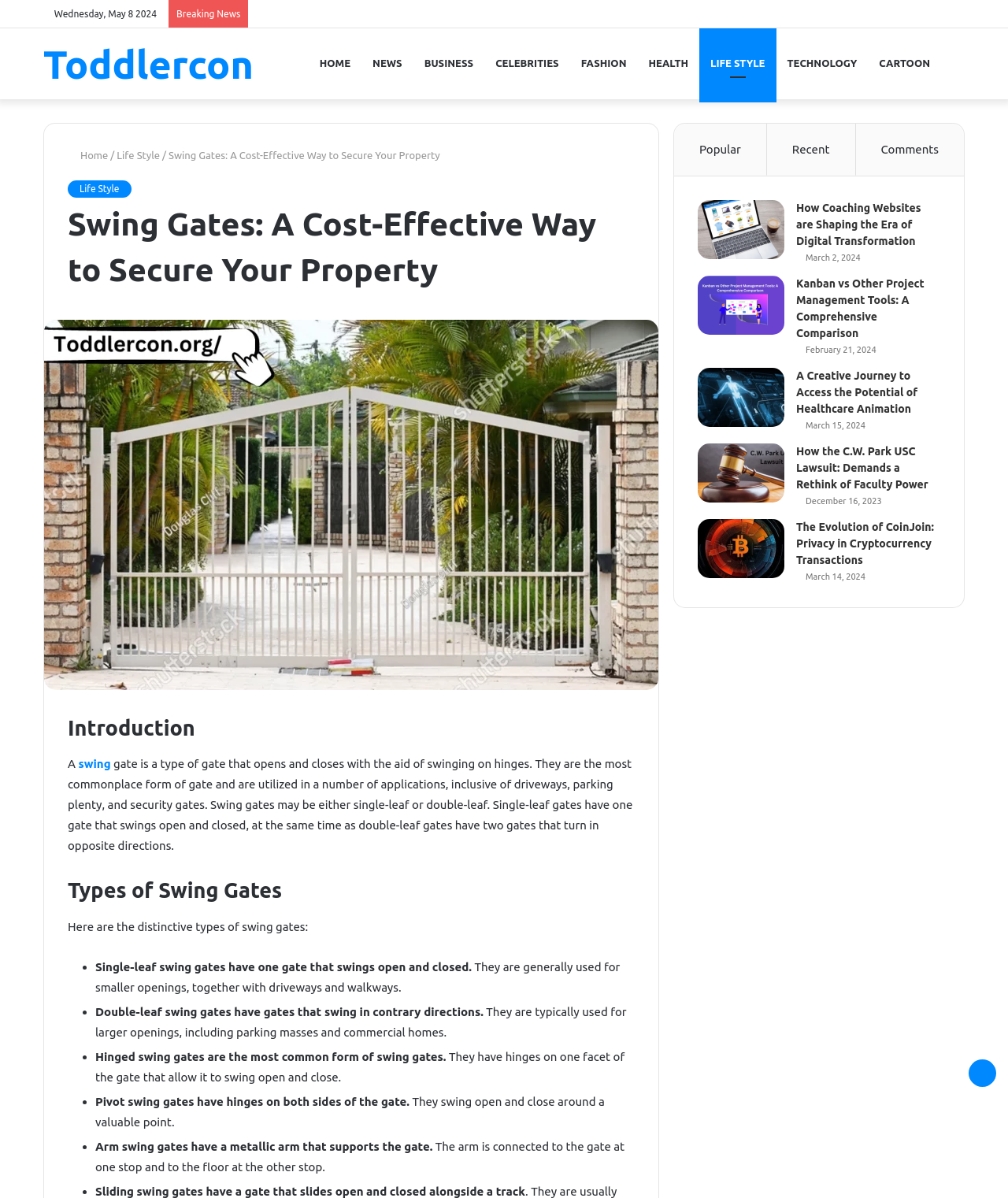Highlight the bounding box of the UI element that corresponds to this description: "Toddlercon".

[0.043, 0.037, 0.251, 0.07]